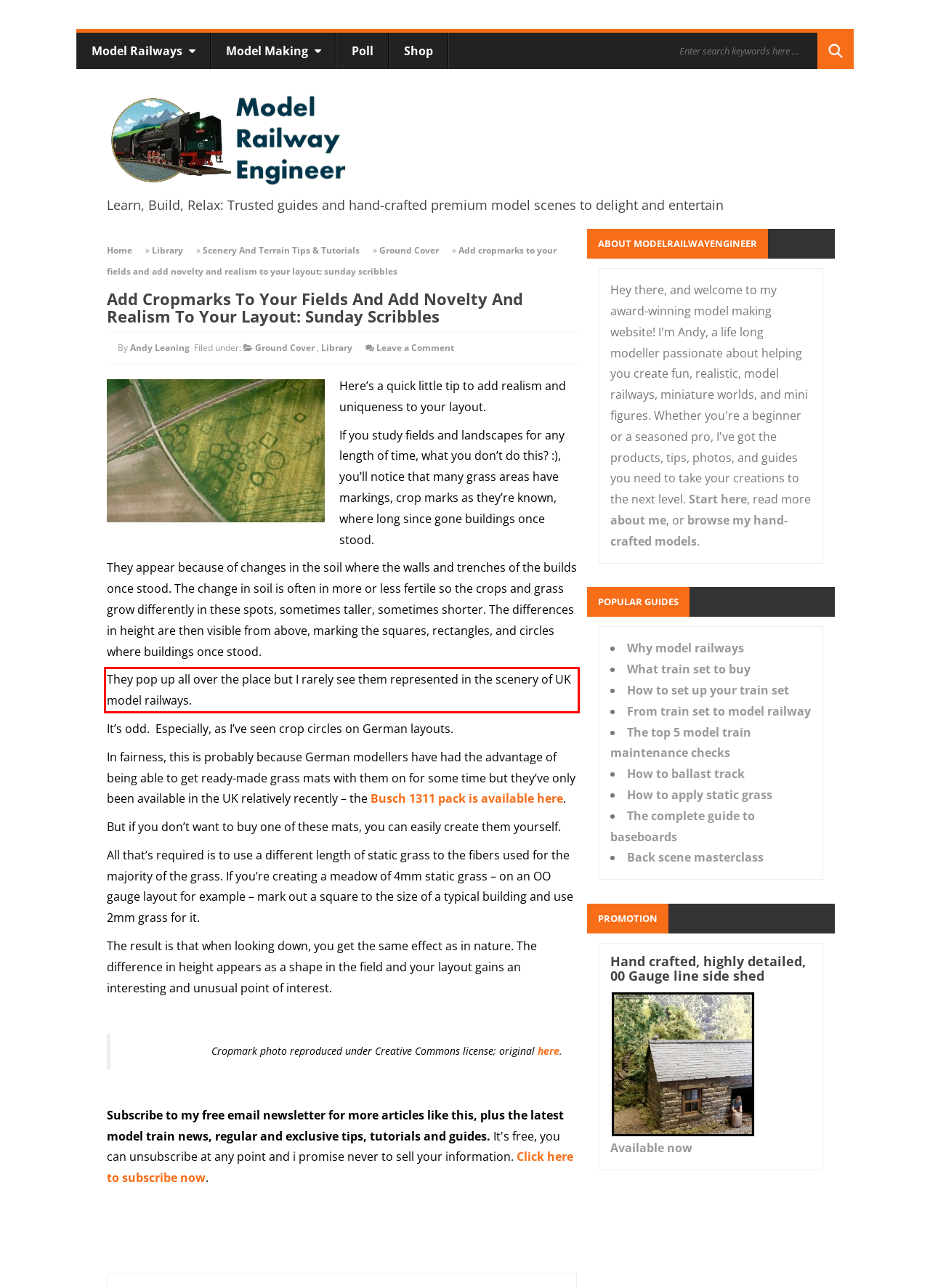Given the screenshot of the webpage, identify the red bounding box, and recognize the text content inside that red bounding box.

They pop up all over the place but I rarely see them represented in the scenery of UK model railways.